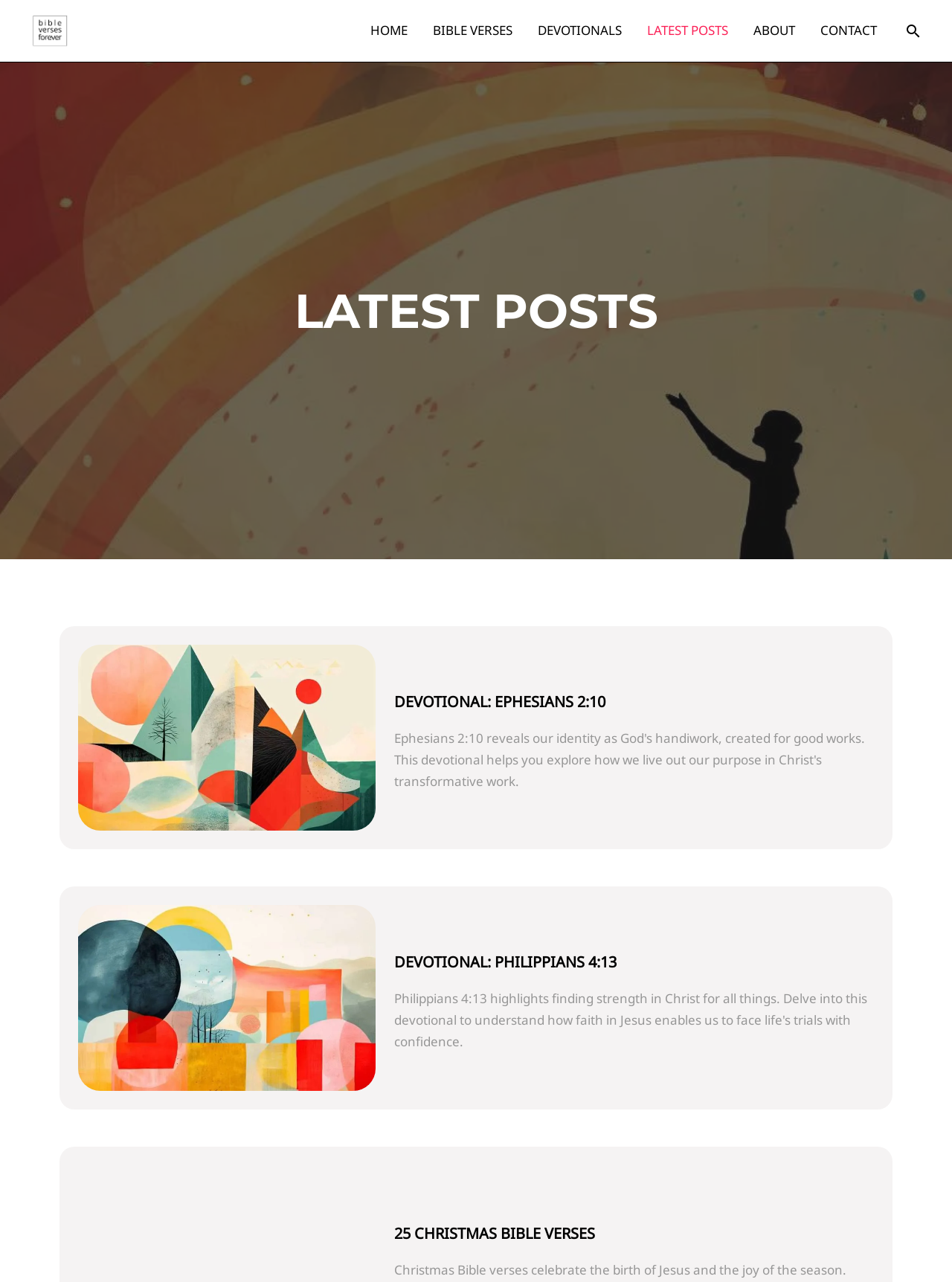Respond to the question below with a single word or phrase:
What is the topic of the devotional post?

Ephesians 2:10